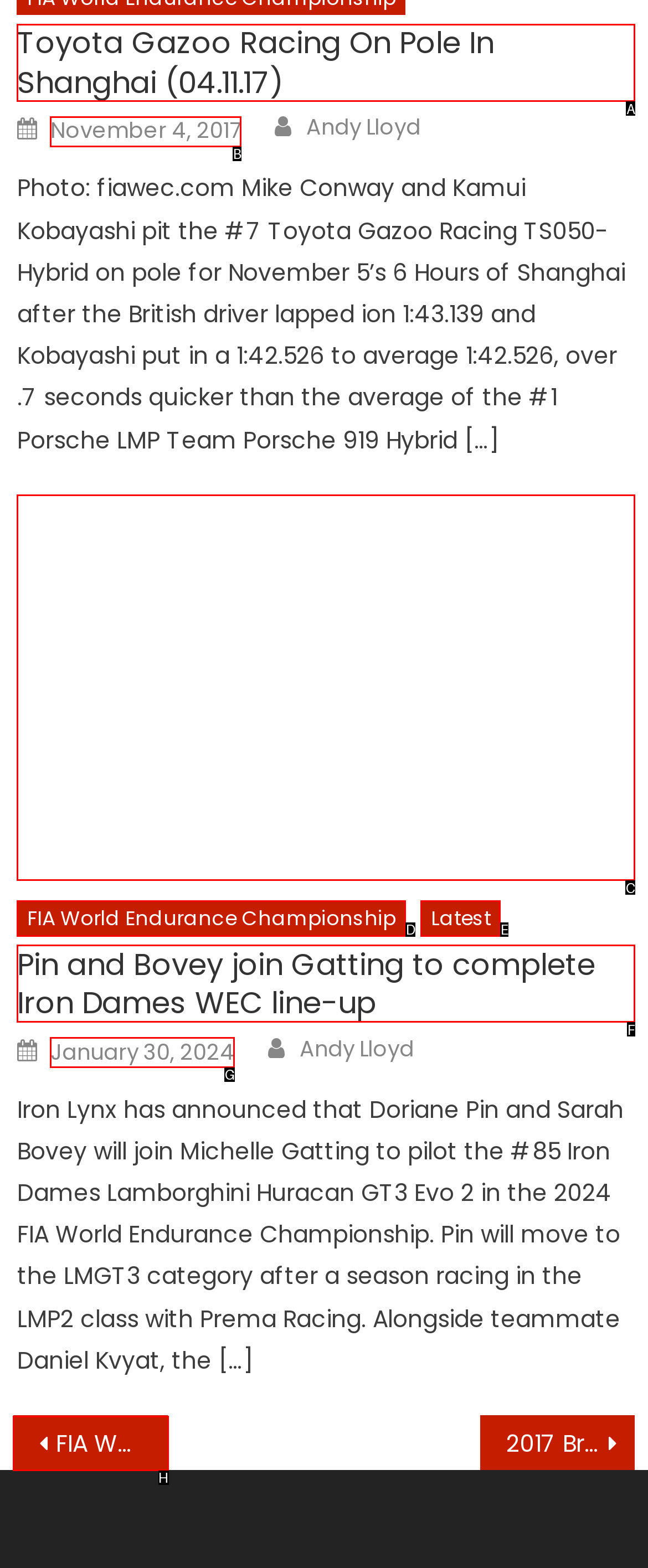Choose the letter of the option you need to click to View the previous post. Answer with the letter only.

H